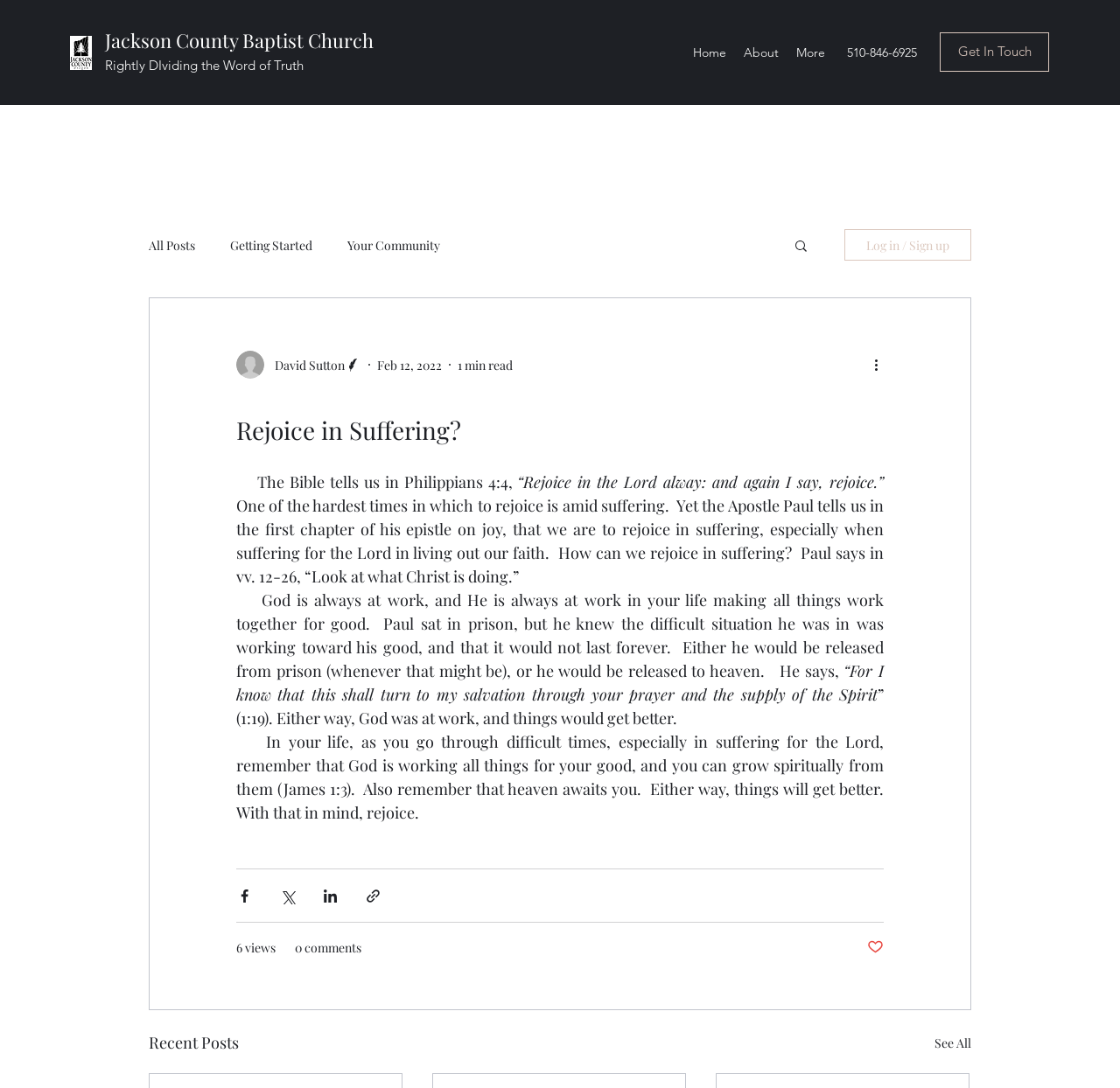Could you specify the bounding box coordinates for the clickable section to complete the following instruction: "Click the 'Home' link"?

[0.611, 0.036, 0.656, 0.06]